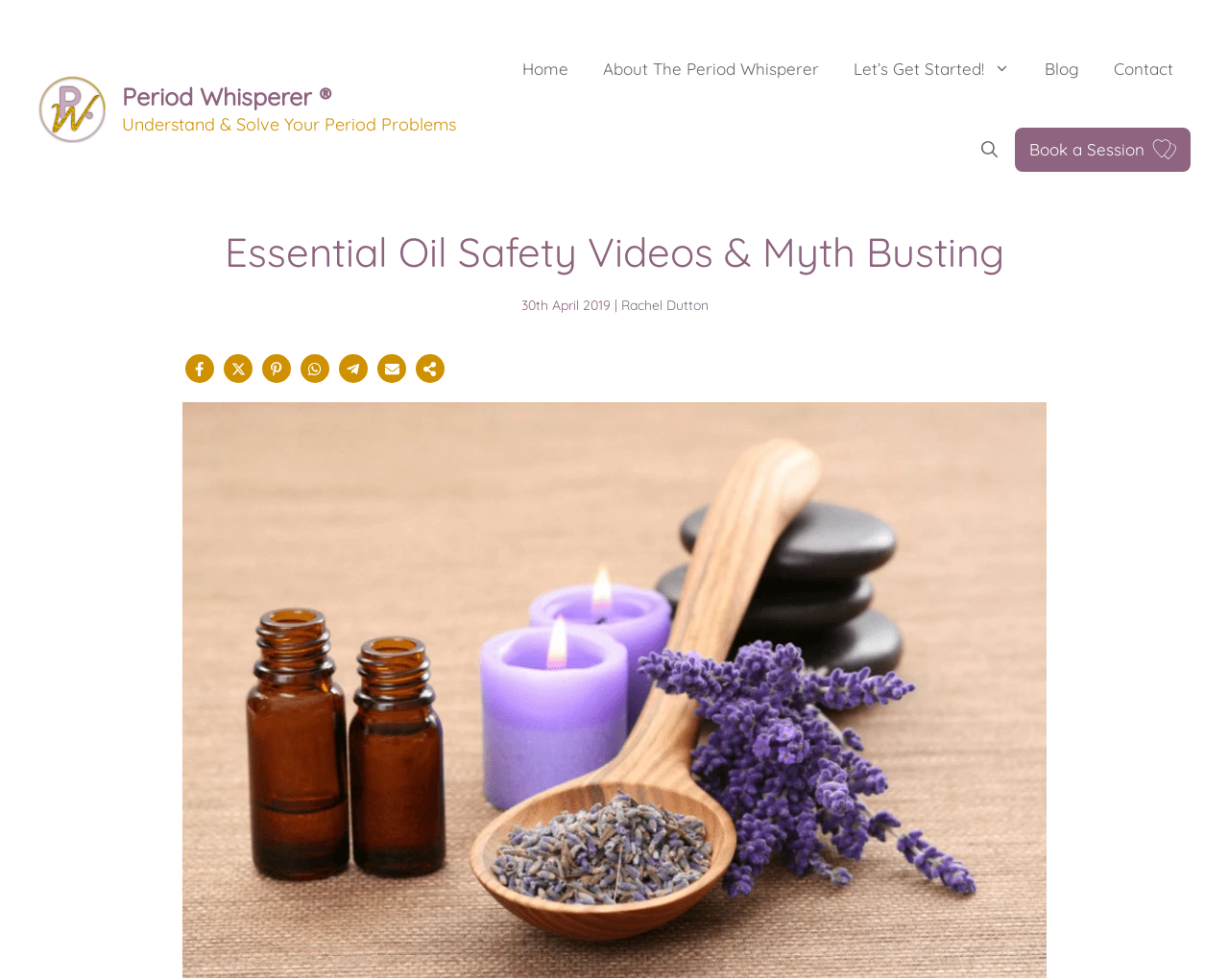Identify the bounding box coordinates for the region of the element that should be clicked to carry out the instruction: "Share the content on social media". The bounding box coordinates should be four float numbers between 0 and 1, i.e., [left, top, right, bottom].

[0.338, 0.362, 0.362, 0.391]